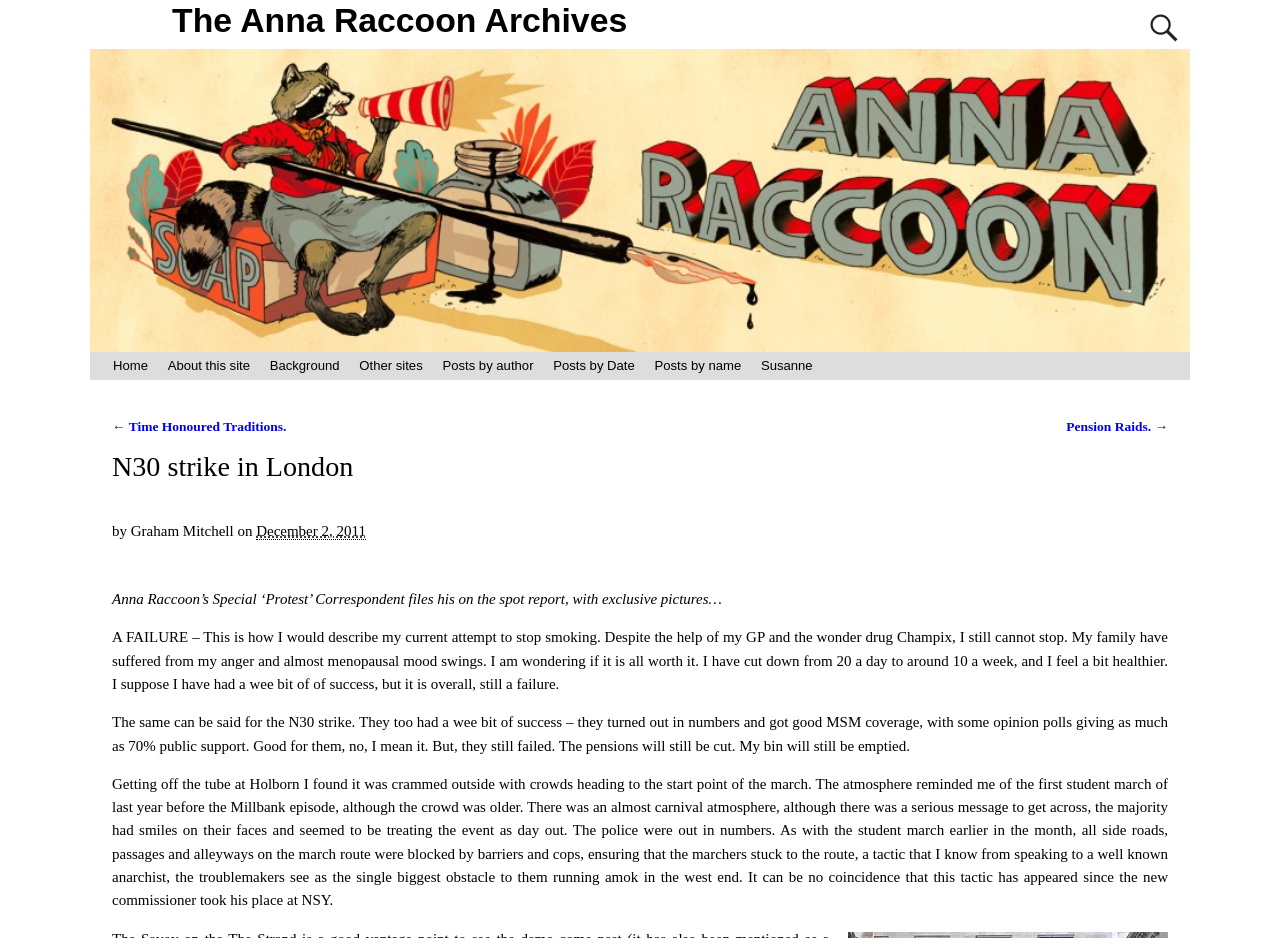Respond to the question below with a single word or phrase:
What is the name of the website?

The Anna Raccoon Archives